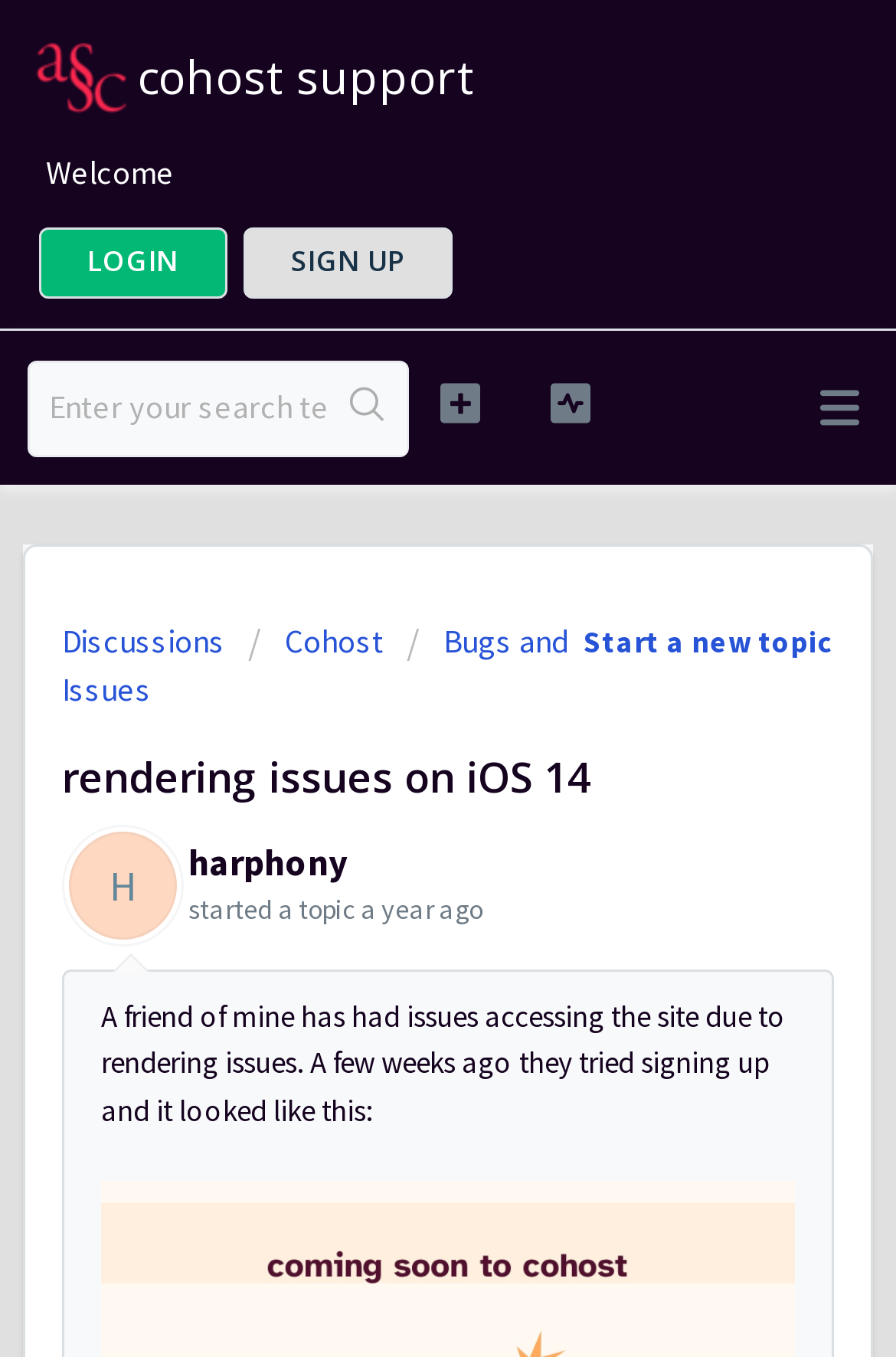Using the element description: "Sign up", determine the bounding box coordinates. The coordinates should be in the format [left, top, right, bottom], with values between 0 and 1.

[0.271, 0.168, 0.505, 0.219]